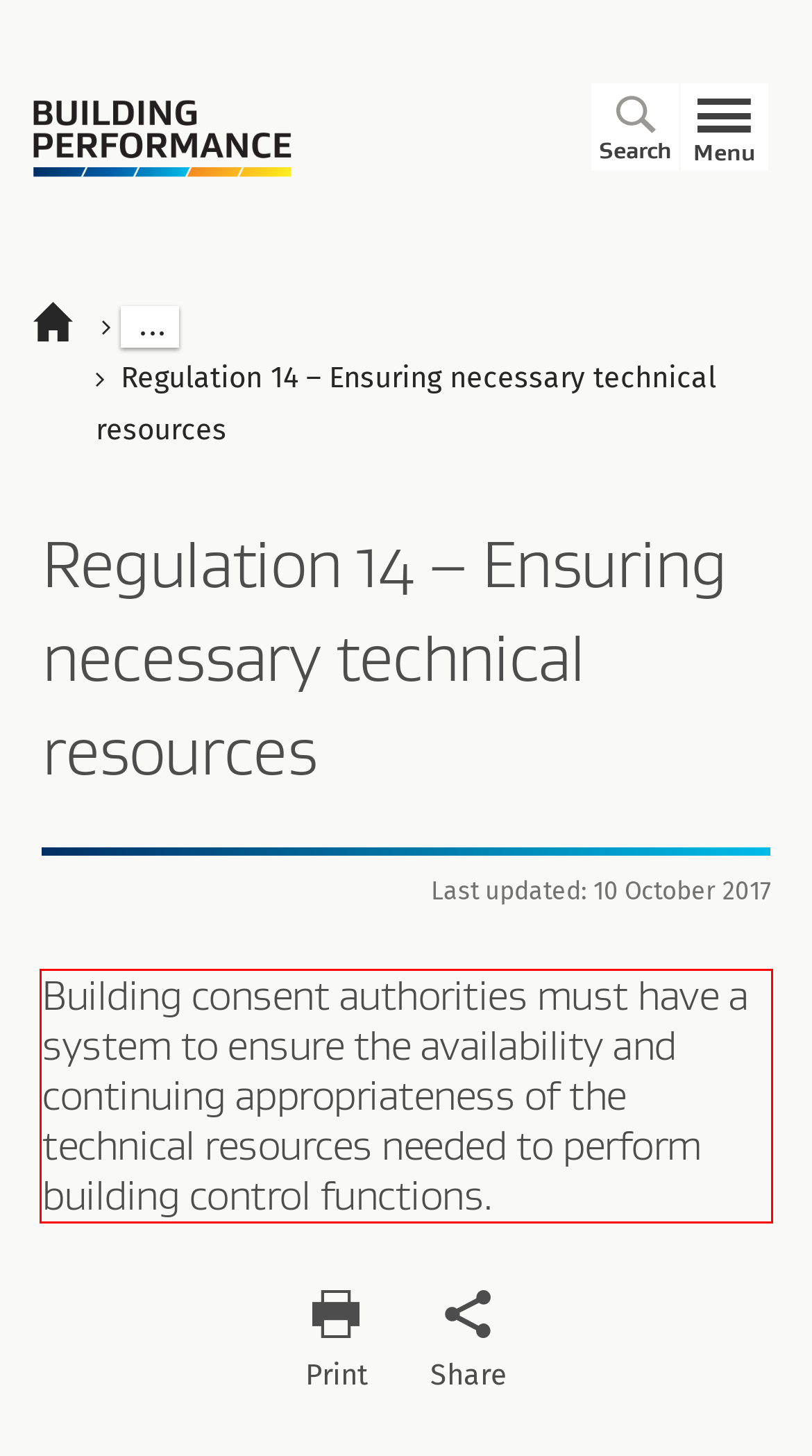The screenshot provided shows a webpage with a red bounding box. Apply OCR to the text within this red bounding box and provide the extracted content.

Building consent authorities must have a system to ensure the availability and continuing appropriateness of the technical resources needed to perform building control functions.